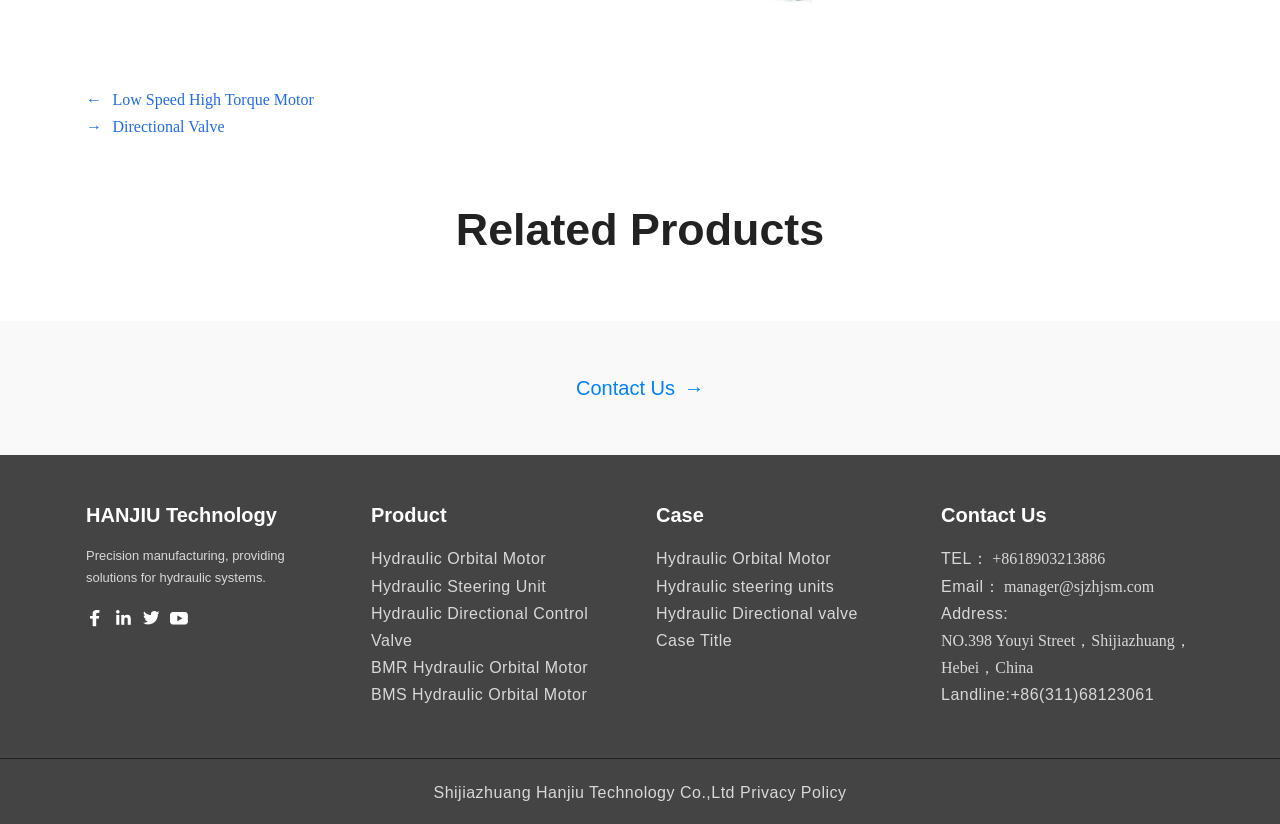Locate the bounding box coordinates of the area that needs to be clicked to fulfill the following instruction: "Get in touch via phone". The coordinates should be in the format of four float numbers between 0 and 1, namely [left, top, right, bottom].

[0.775, 0.668, 0.864, 0.689]